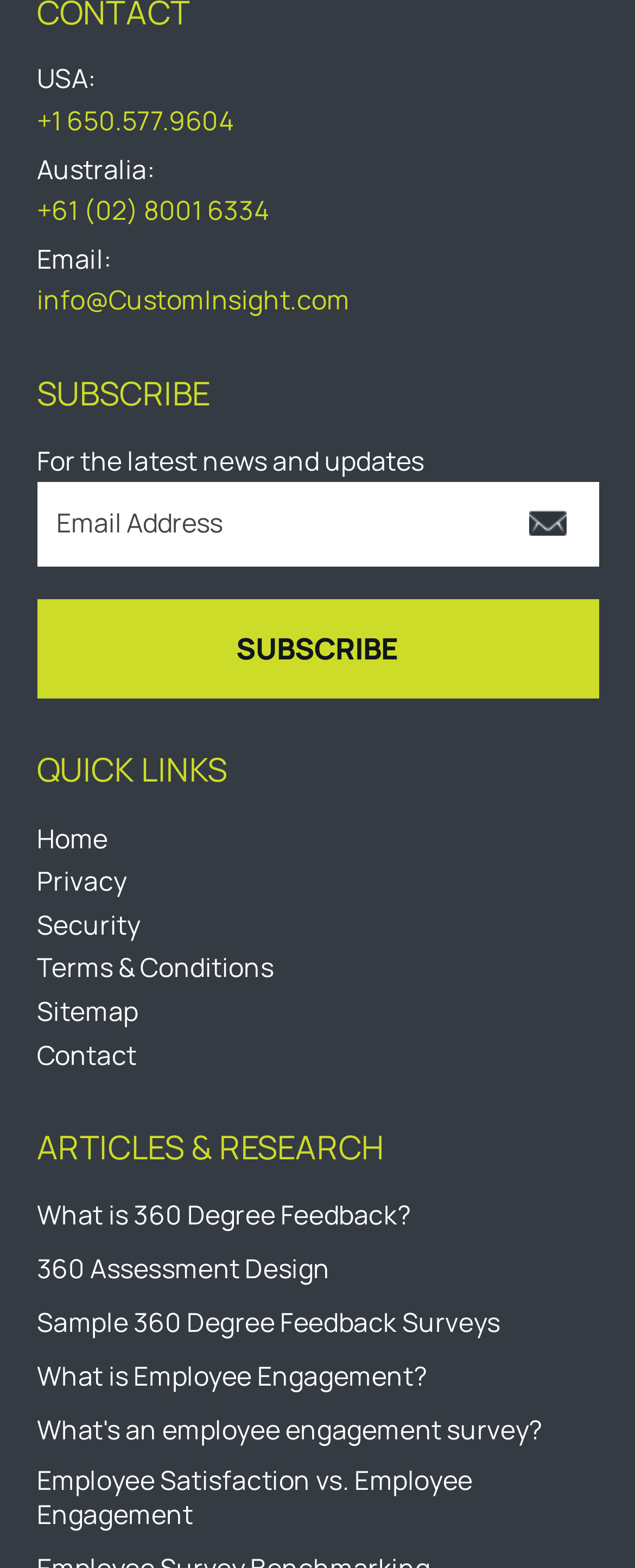Give the bounding box coordinates for the element described as: "name="emailAddress" placeholder="Email Address"".

[0.058, 0.308, 0.942, 0.362]